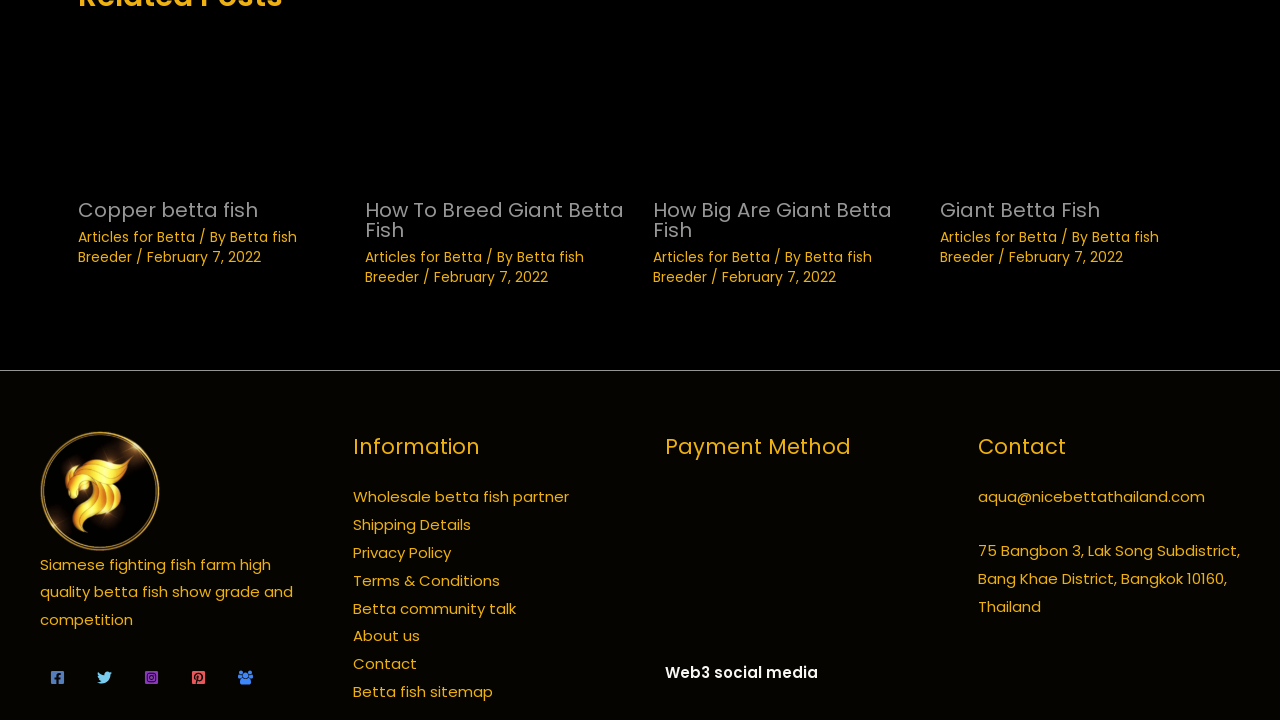Please find the bounding box coordinates of the element that must be clicked to perform the given instruction: "Read more about Copper betta fish". The coordinates should be four float numbers from 0 to 1, i.e., [left, top, right, bottom].

[0.061, 0.137, 0.266, 0.166]